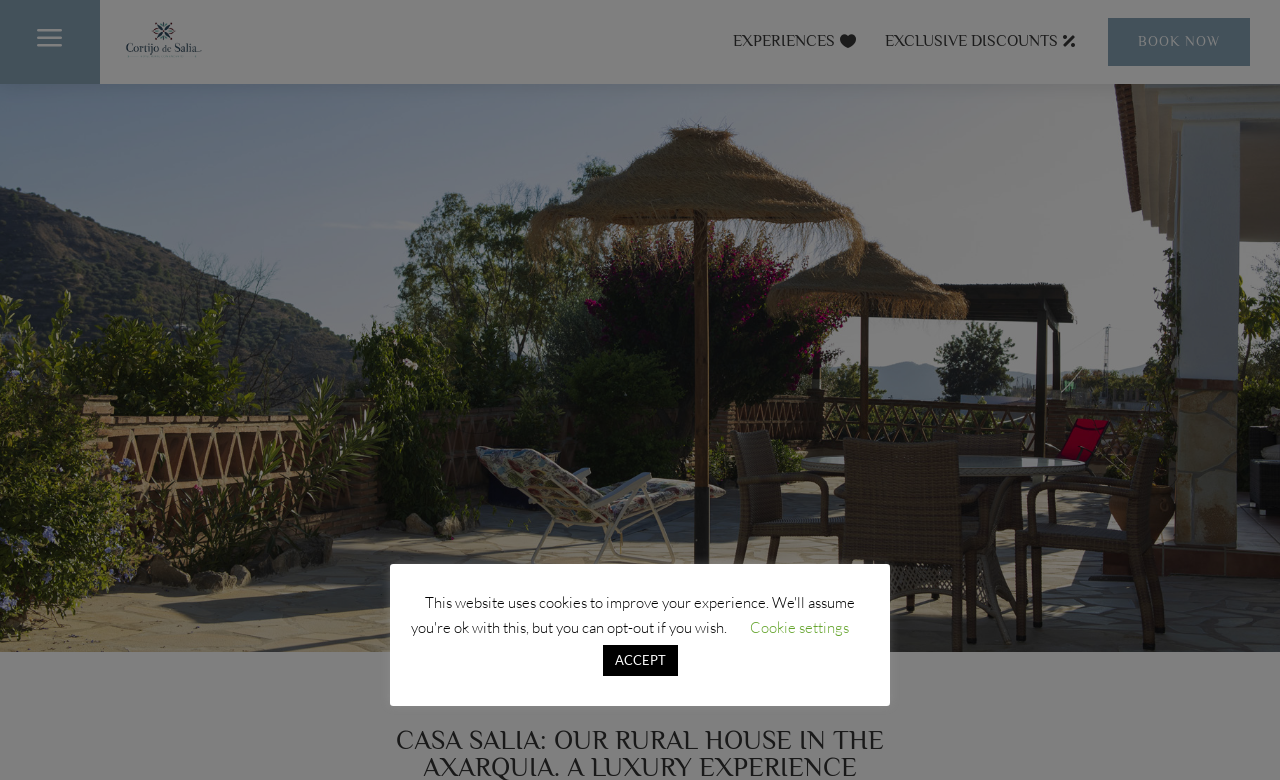Respond with a single word or short phrase to the following question: 
What is the call-to-action on the top right corner?

Book Now